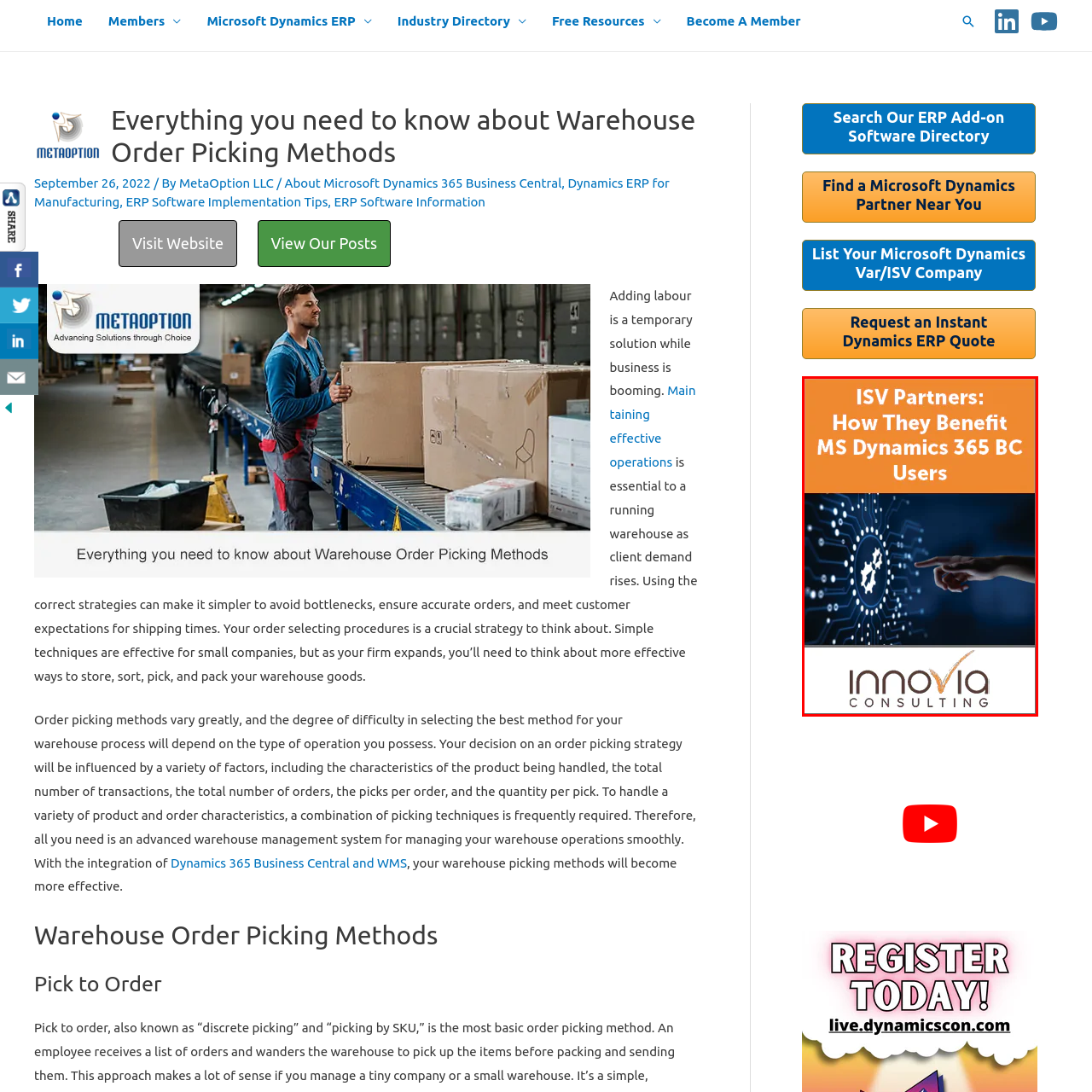Describe the features and objects visible in the red-framed section of the image in detail.

The image displays a promotional graphic titled "ISV Partners: How They Benefit MS Dynamics 365 BC Users." The background features a hand reaching towards a digital interface, symbolizing innovation and technology, with interconnected nodes and network patterns suggesting the complexities of software solutions. The top section is highlighted in orange, emphasizing the title, while the lower part prominently features the logo of Innovia Consulting. This visual effectively communicates the focus on Independent Software Vendor (ISV) partnerships and their impact on users of Microsoft Dynamics 365 Business Central, illustrating the synergy between technology and business solutions.